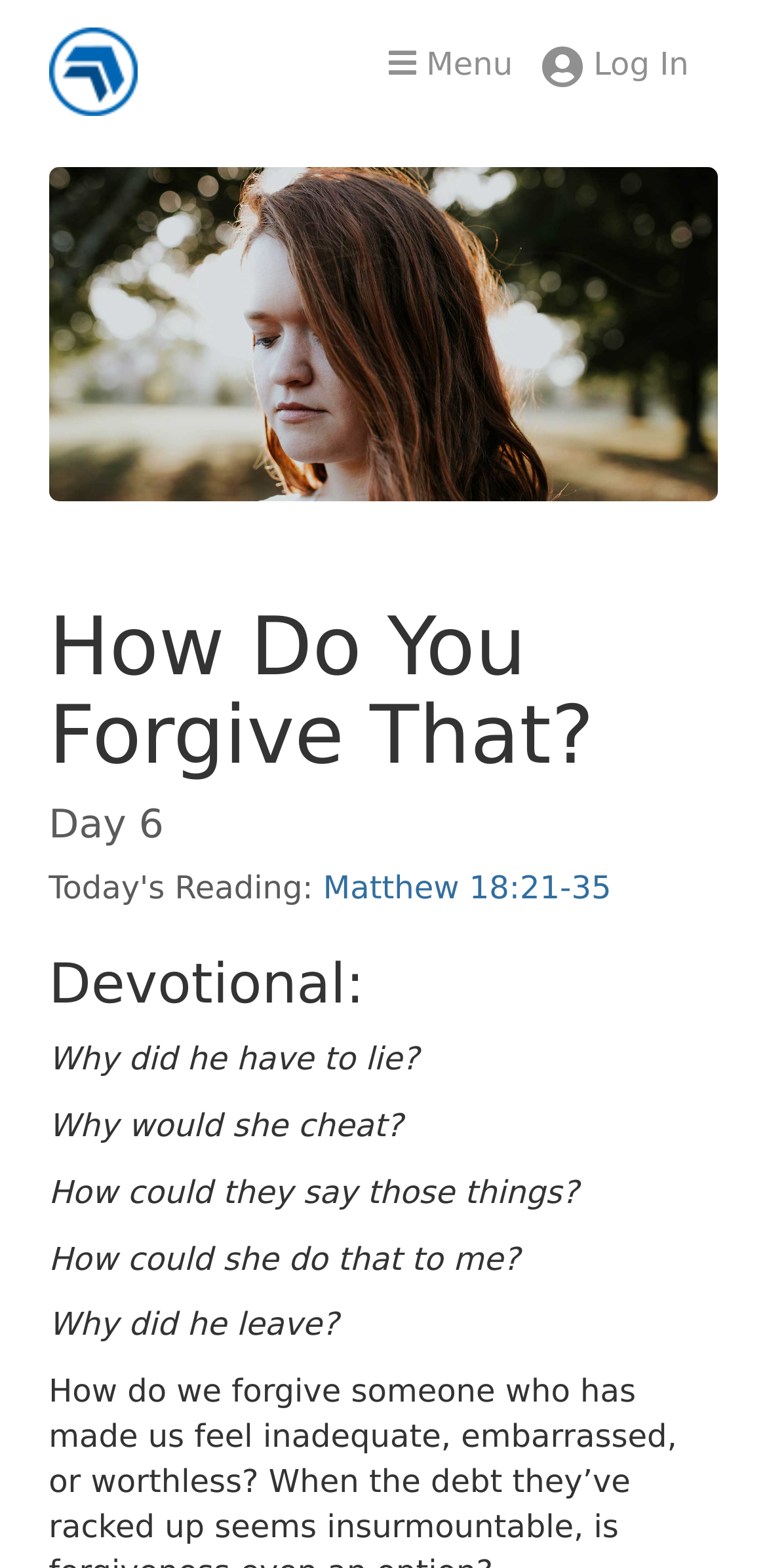Using the format (top-left x, top-left y, bottom-right x, bottom-right y), provide the bounding box coordinates for the described UI element. All values should be floating point numbers between 0 and 1: Log In

[0.735, 0.015, 0.937, 0.068]